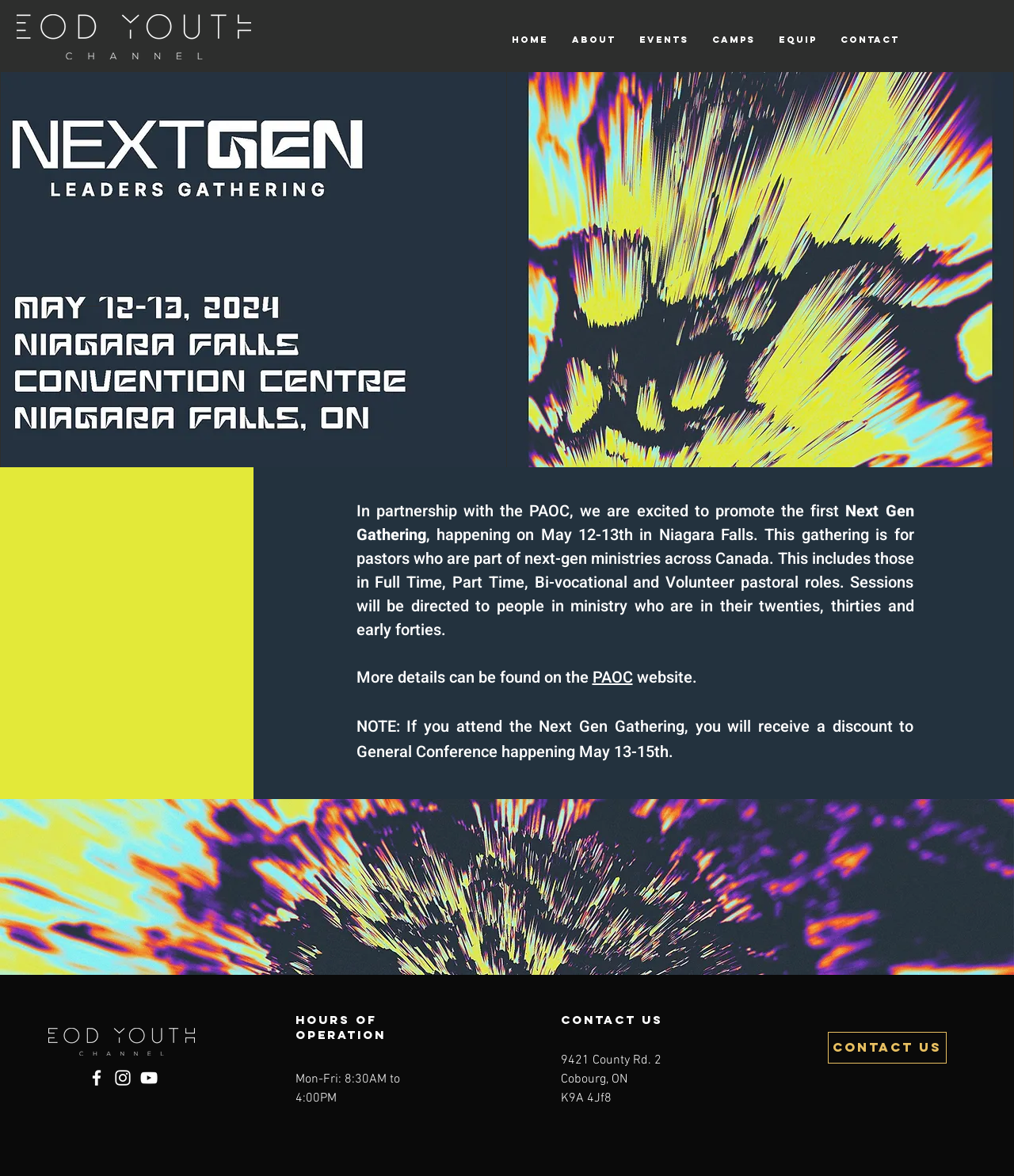What is the address of the location?
We need a detailed and exhaustive answer to the question. Please elaborate.

According to the static text elements on the webpage, the address of the location is 9421 County Rd. 2, Cobourg, ON, with a postal code of K9A 4Jf8.